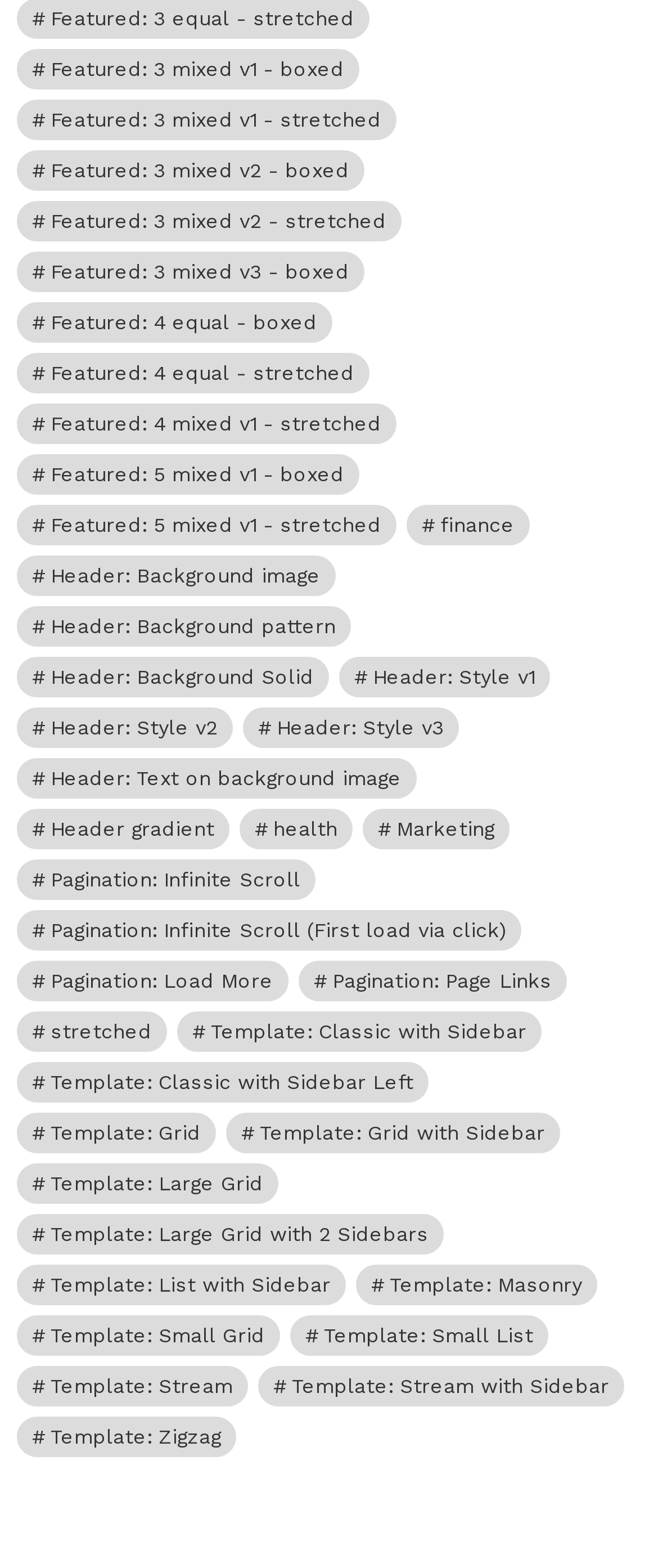Identify the coordinates of the bounding box for the element described below: "Template: Stream with Sidebar". Return the coordinates as four float numbers between 0 and 1: [left, top, right, bottom].

[0.392, 0.871, 0.949, 0.897]